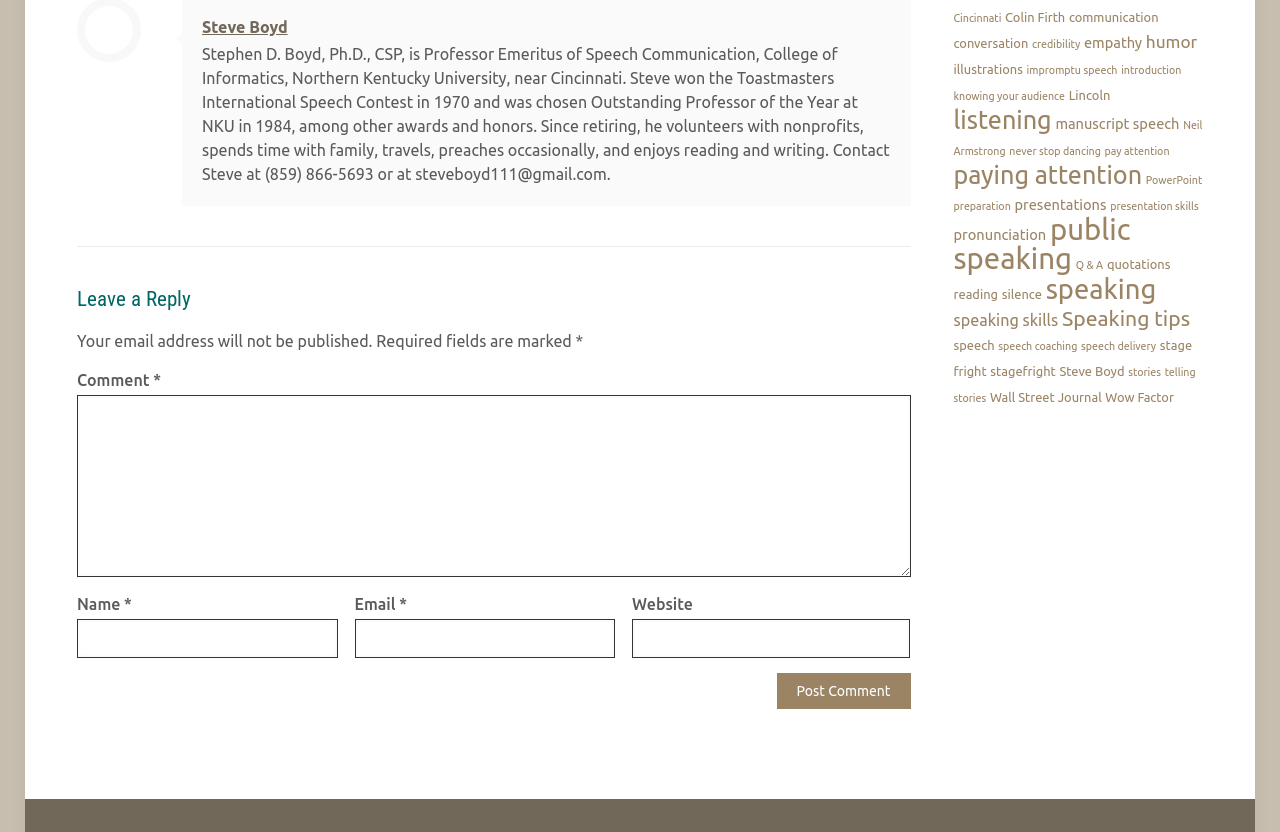Please respond to the question with a concise word or phrase:
What is the name of the person described on this webpage?

Steve Boyd